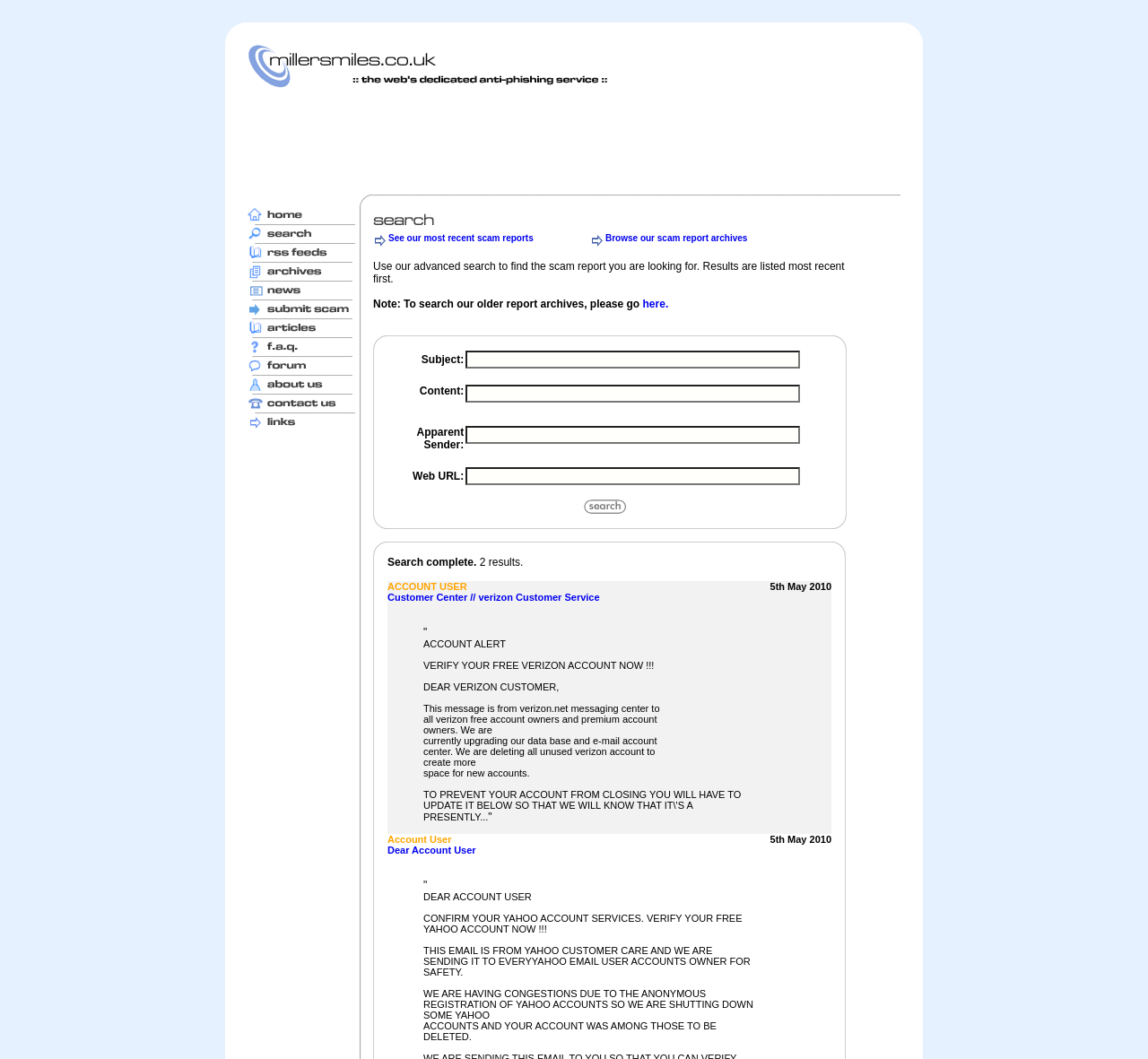Locate the UI element described by name="apsender" in the provided webpage screenshot. Return the bounding box coordinates in the format (top-left x, top-left y, bottom-right x, bottom-right y), ensuring all values are between 0 and 1.

[0.406, 0.402, 0.697, 0.419]